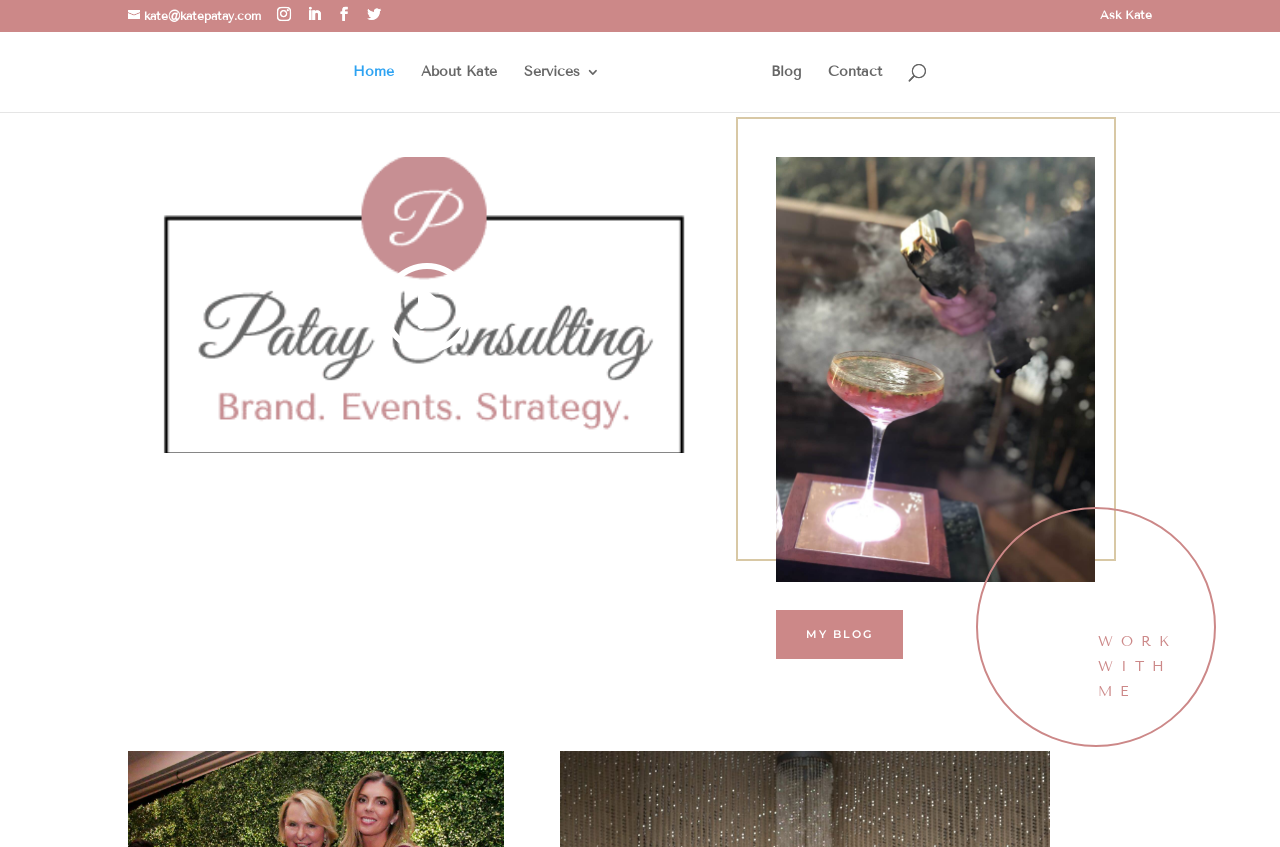How many social media links are there?
Give a one-word or short phrase answer based on the image.

5